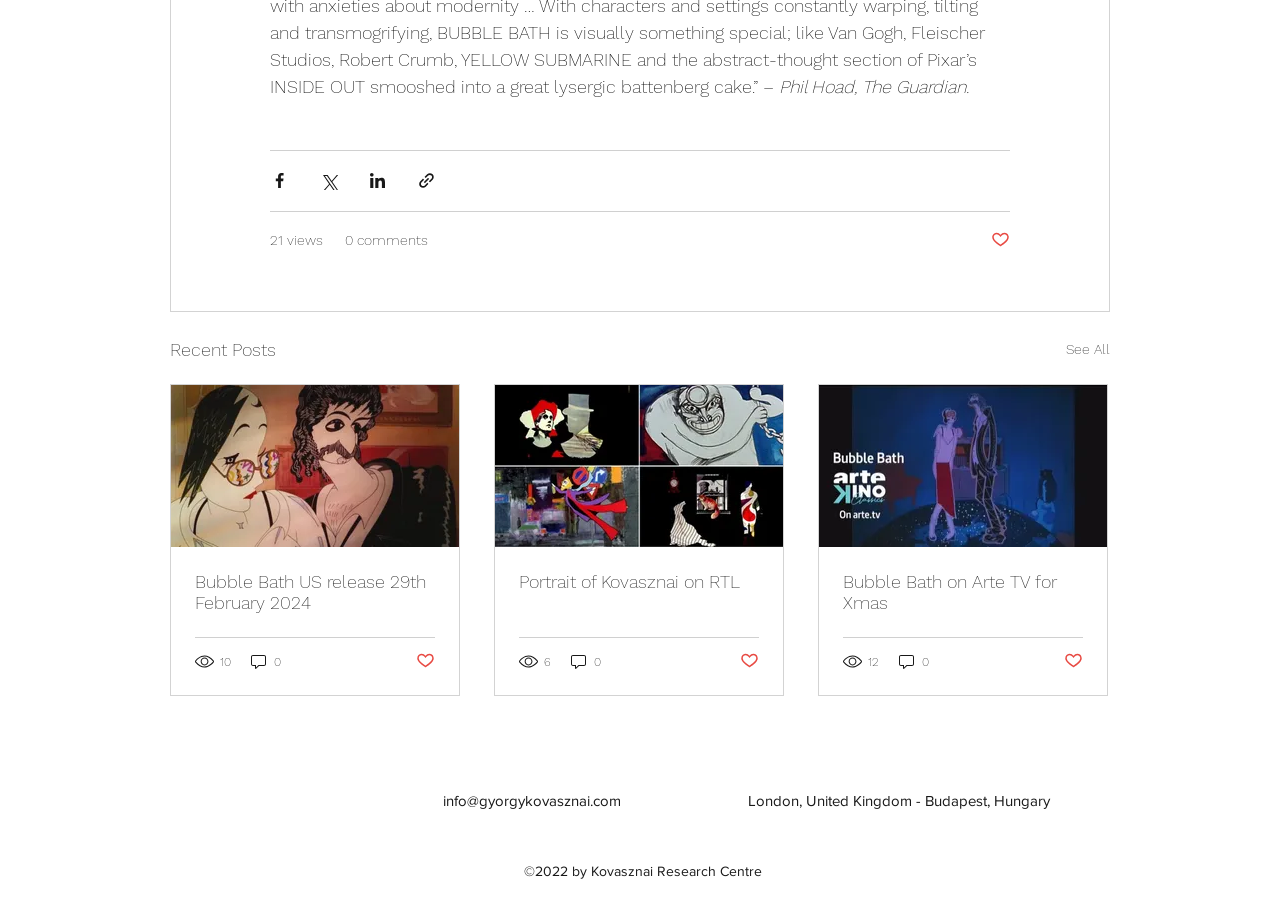What is the purpose of the buttons with Facebook, Twitter, and LinkedIn icons?
Use the screenshot to answer the question with a single word or phrase.

Share via social media